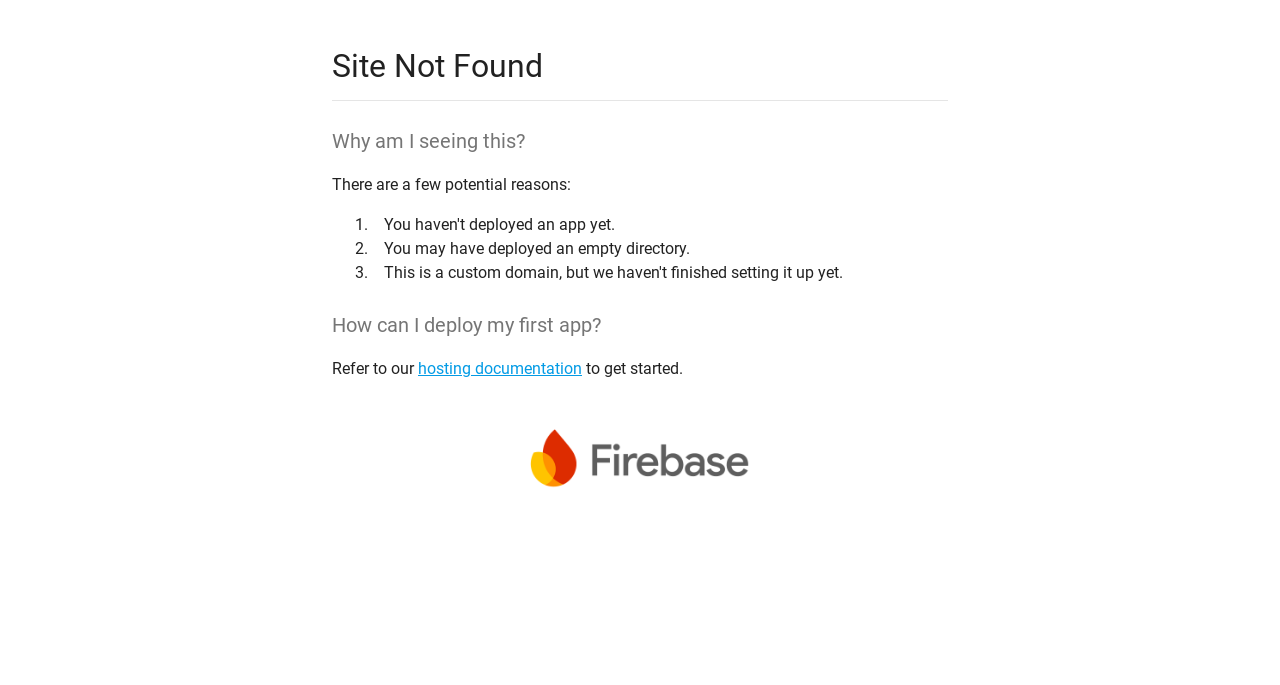Your task is to extract the text of the main heading from the webpage.

Site Not Found